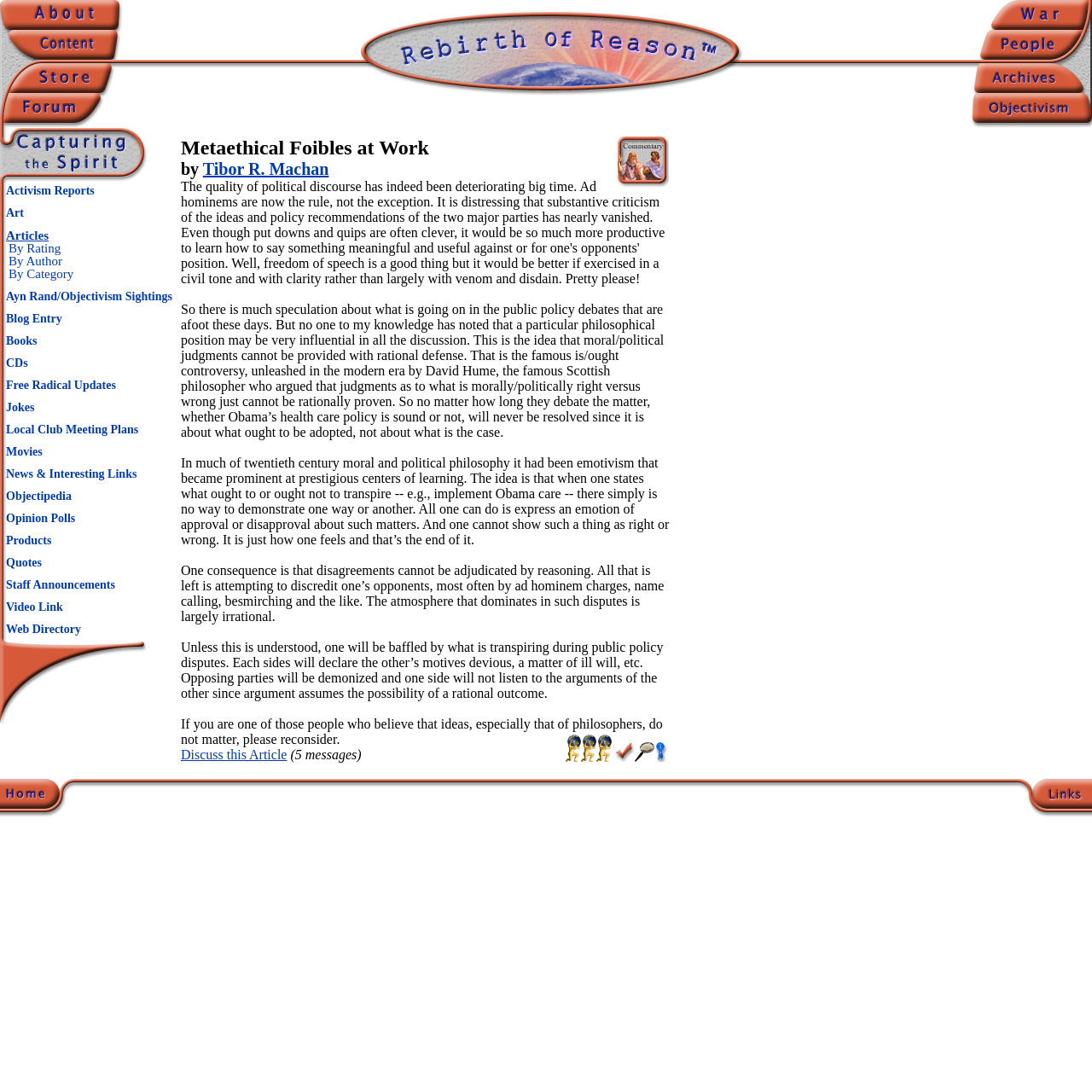Give the bounding box coordinates for this UI element: "Staff Announcements". The coordinates should be four float numbers between 0 and 1, arranged as [left, top, right, bottom].

[0.005, 0.53, 0.105, 0.541]